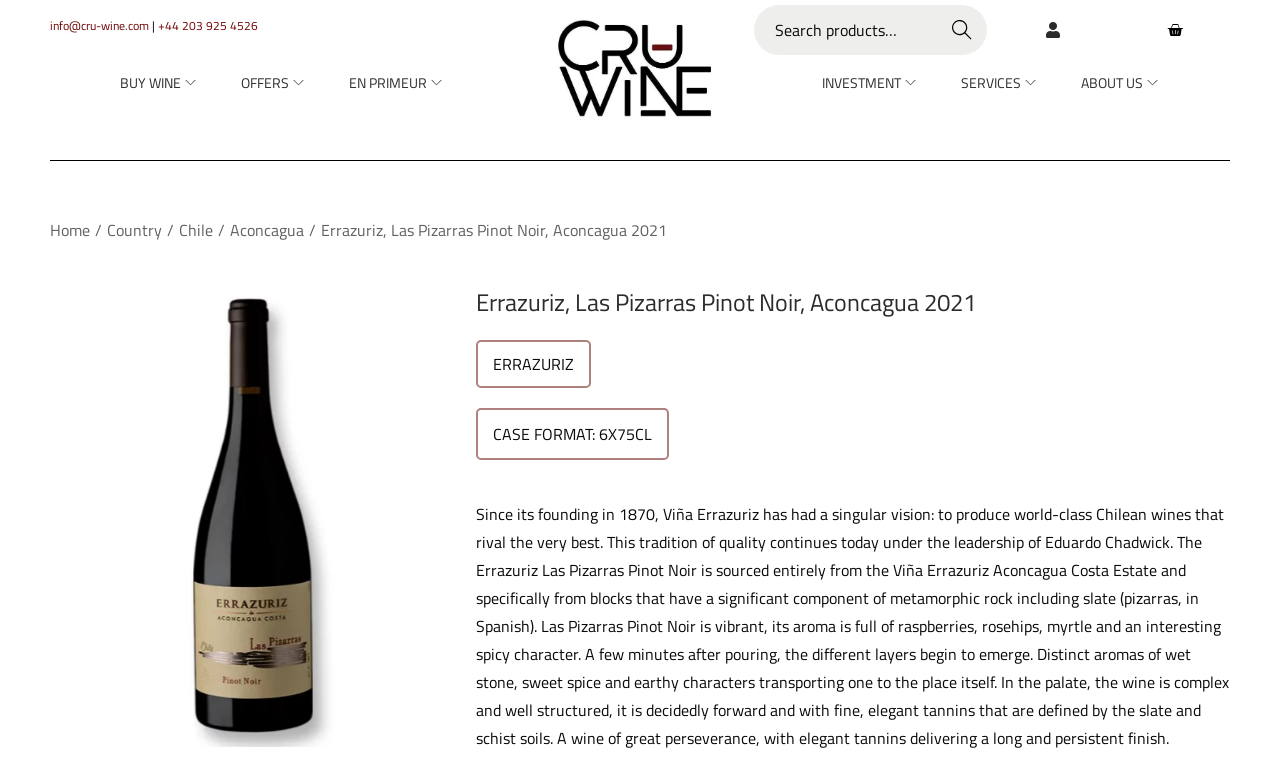Please provide the main heading of the webpage content.

Errazuriz, Las Pizarras Pinot Noir, Aconcagua 2021